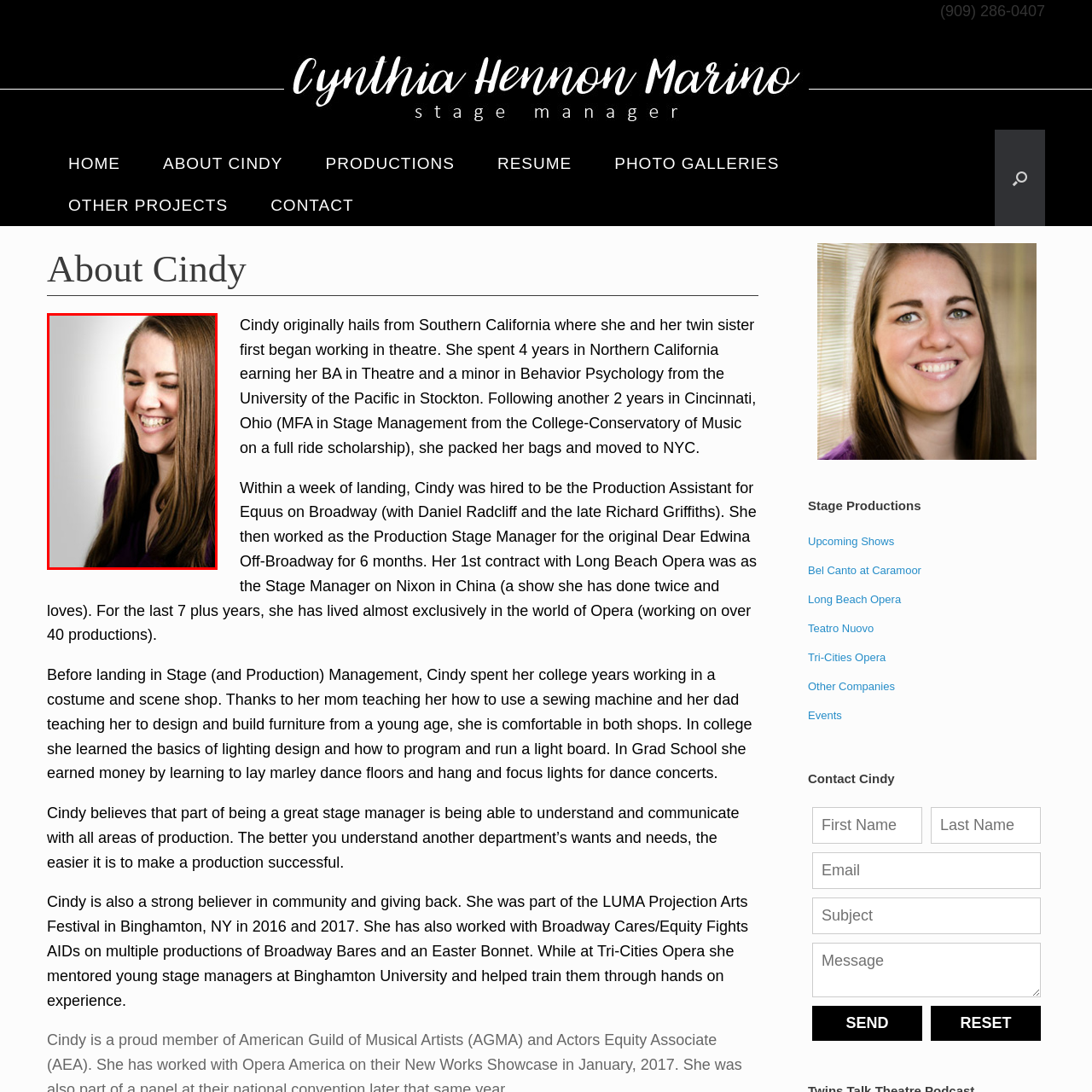What is the shape of Cynthia's hair? Please look at the image within the red bounding box and provide a one-word or short-phrase answer based on what you see.

Straight